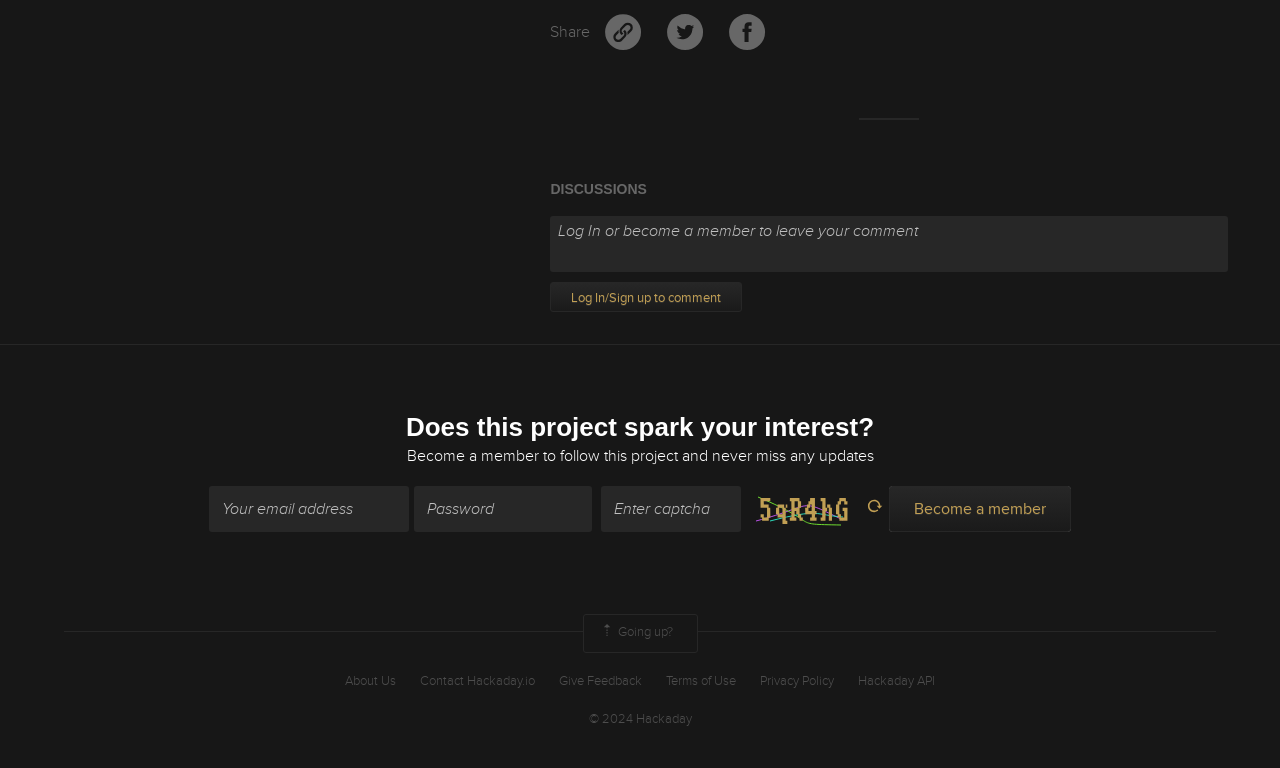Show the bounding box coordinates for the element that needs to be clicked to execute the following instruction: "Enter your email address". Provide the coordinates in the form of four float numbers between 0 and 1, i.e., [left, top, right, bottom].

[0.163, 0.633, 0.319, 0.693]